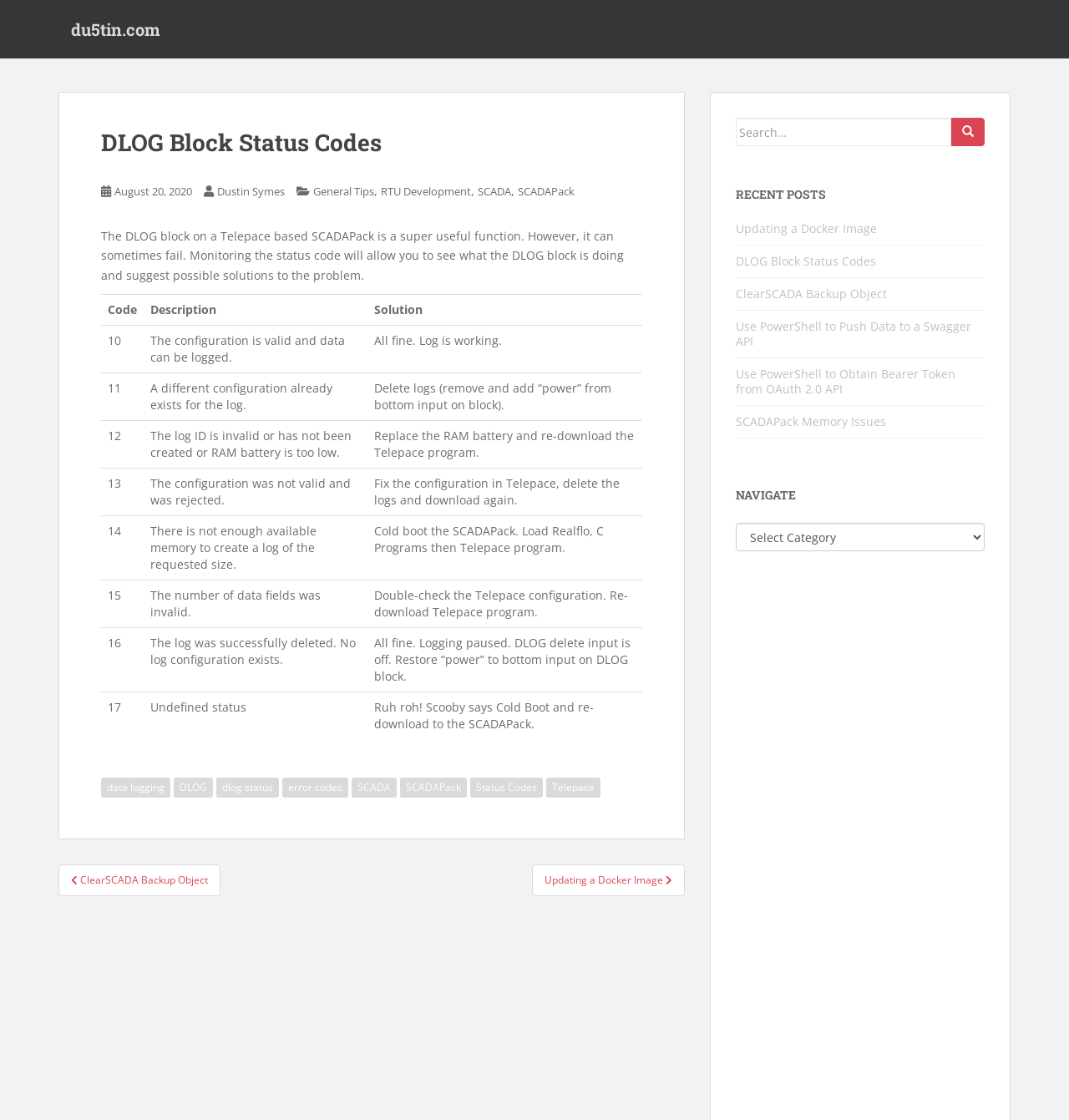What is the author of the webpage?
Please give a detailed and elaborate explanation in response to the question.

The author of the webpage is mentioned in the header section of the webpage, which indicates that the author is Dustin Symes.